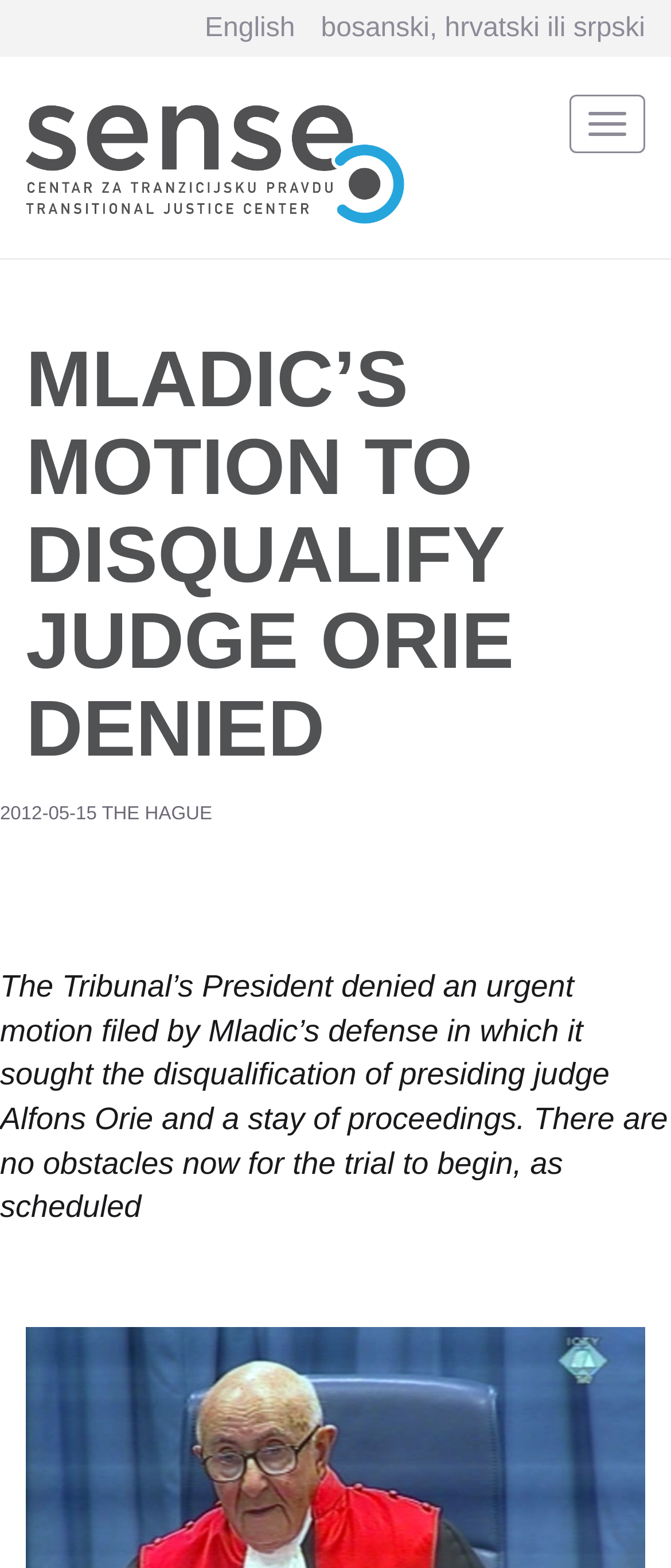What is the topic of the news article?
Answer the question in a detailed and comprehensive manner.

I inferred the answer by reading the text of the heading element which mentions Mladic's motion to disqualify Judge Orie, suggesting that the article is about Mladic's trial.